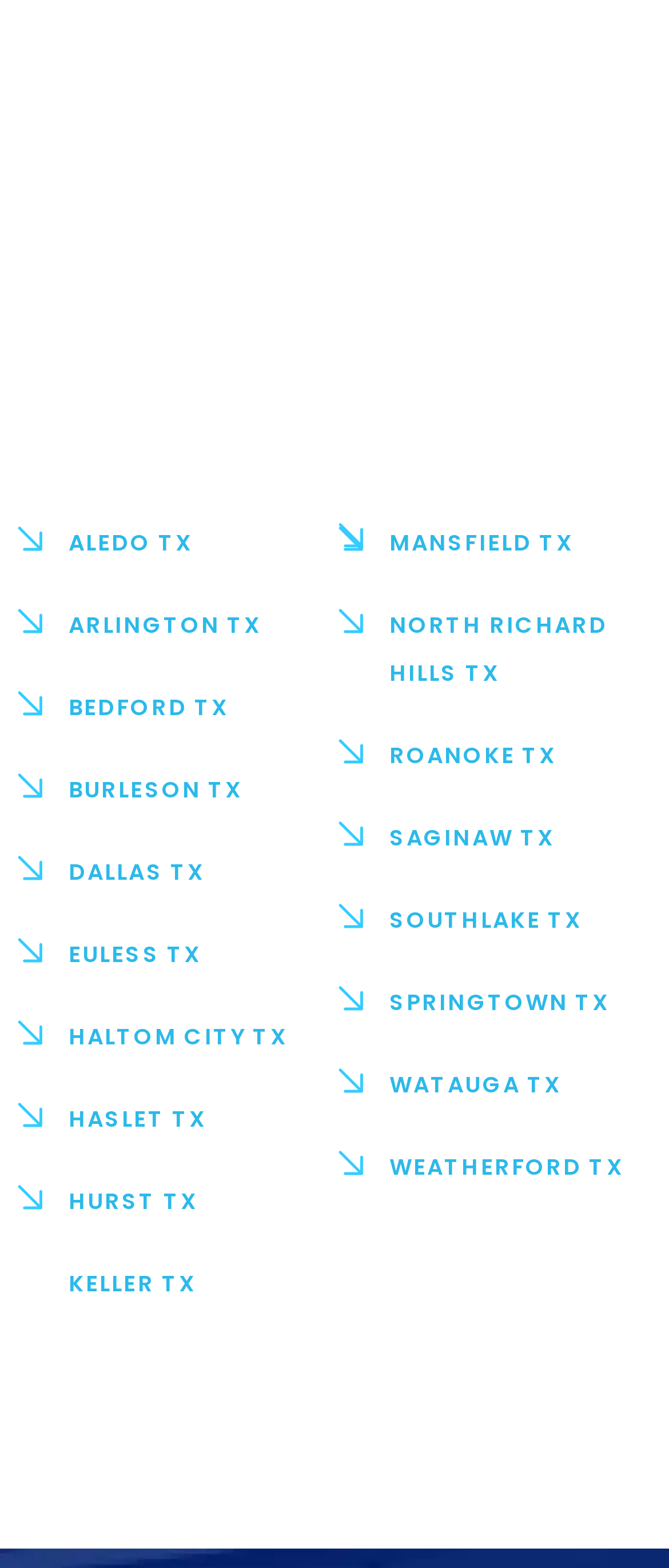Please determine the bounding box coordinates of the element's region to click in order to carry out the following instruction: "view DALLAS TX". The coordinates should be four float numbers between 0 and 1, i.e., [left, top, right, bottom].

[0.038, 0.541, 0.482, 0.572]